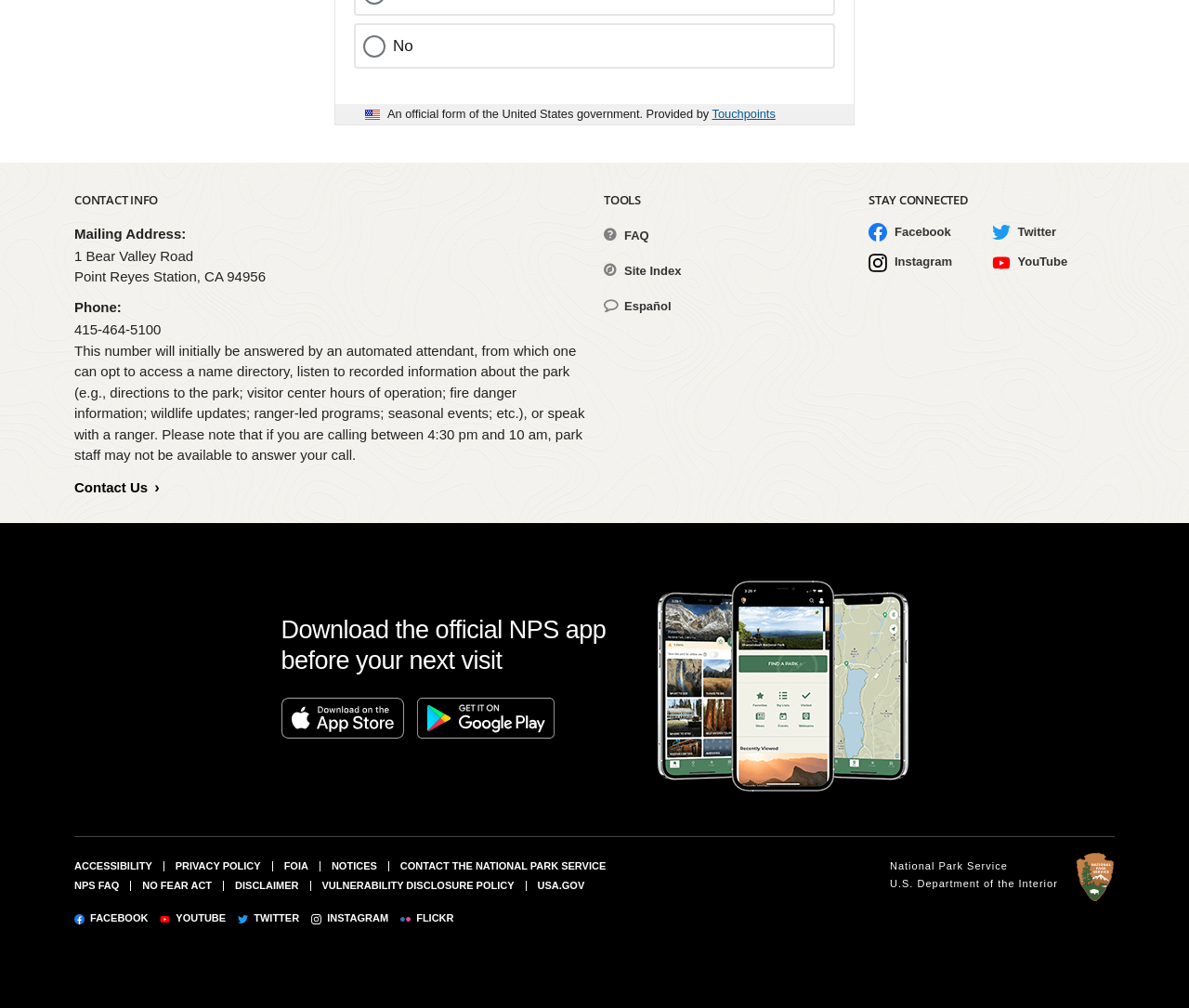Extract the bounding box of the UI element described as: "Contact The National Park Service".

[0.337, 0.853, 0.51, 0.864]